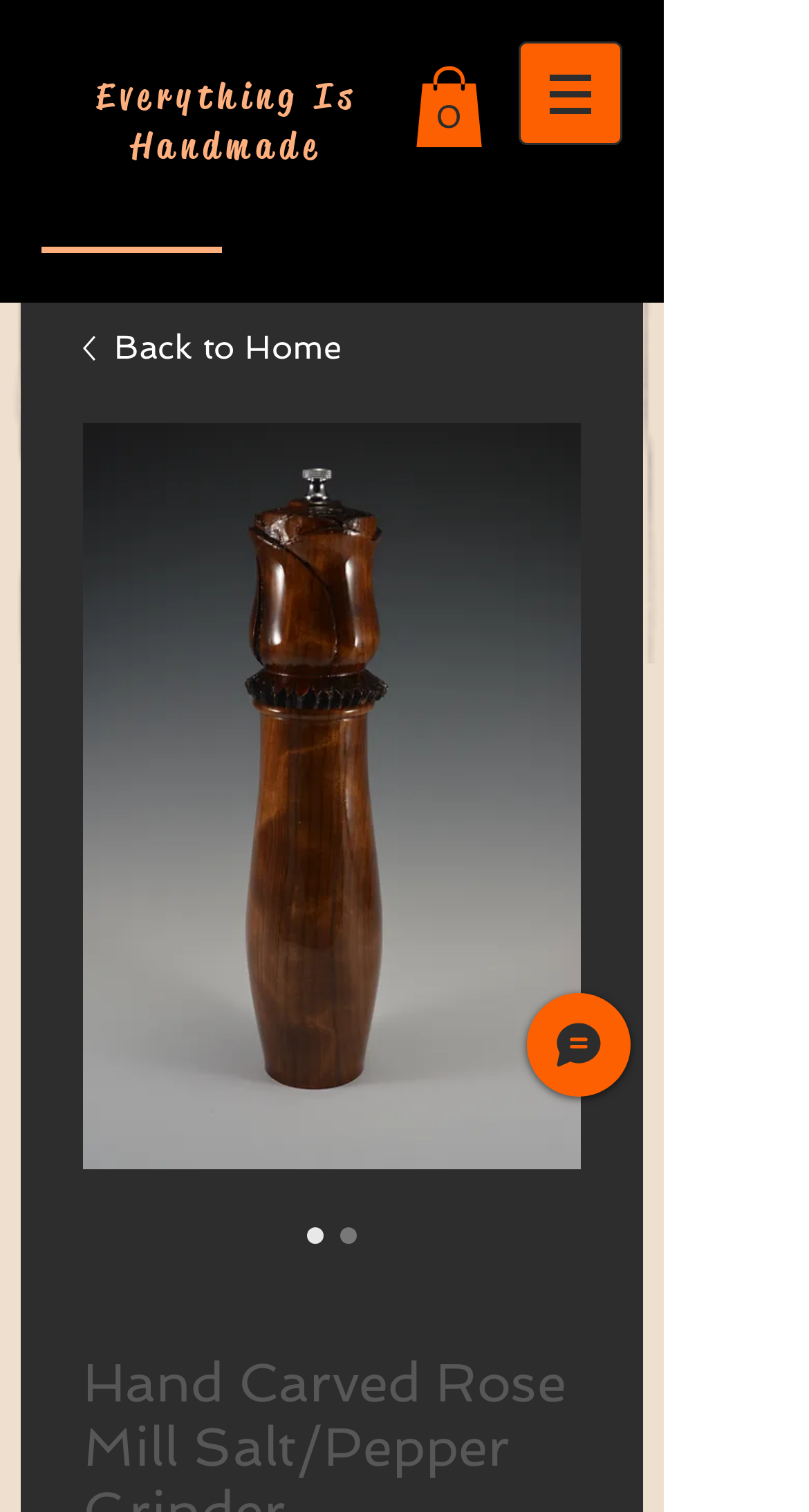What is the name of the product shown?
Please answer the question as detailed as possible based on the image.

I determined the answer by looking at the image with the description 'Hand Carved Rose Mill Salt/Pepper Grinder' and the radio buttons with the same name, which suggests that the product being showcased is a Hand Carved Rose Mill Salt/Pepper Grinder.